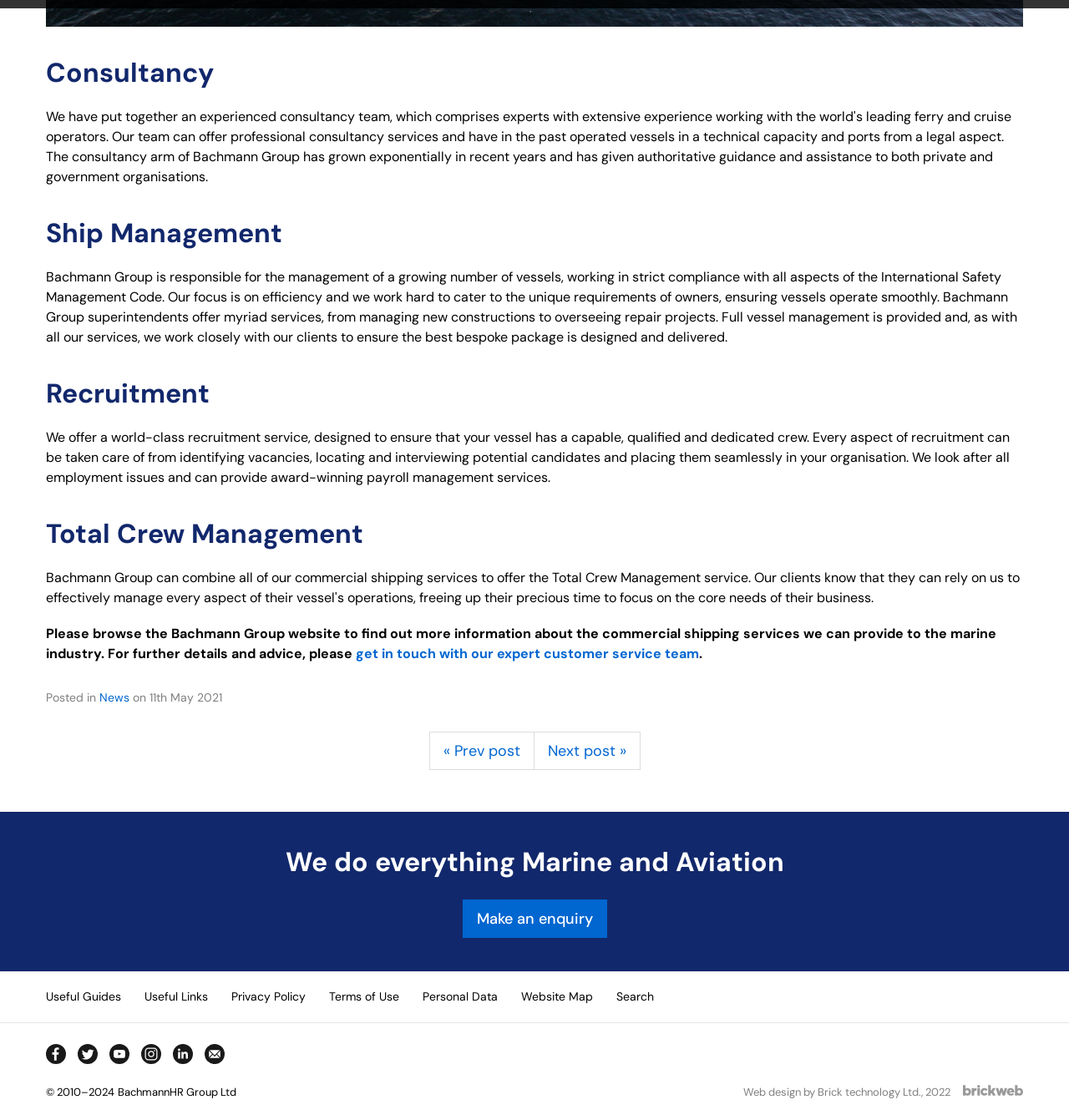Please analyze the image and provide a thorough answer to the question:
How can I contact Bachmann Group's customer service team?

The link 'get in touch with our expert customer service team' is provided on the webpage, indicating that users can click on this link to contact the customer service team for further details and advice.